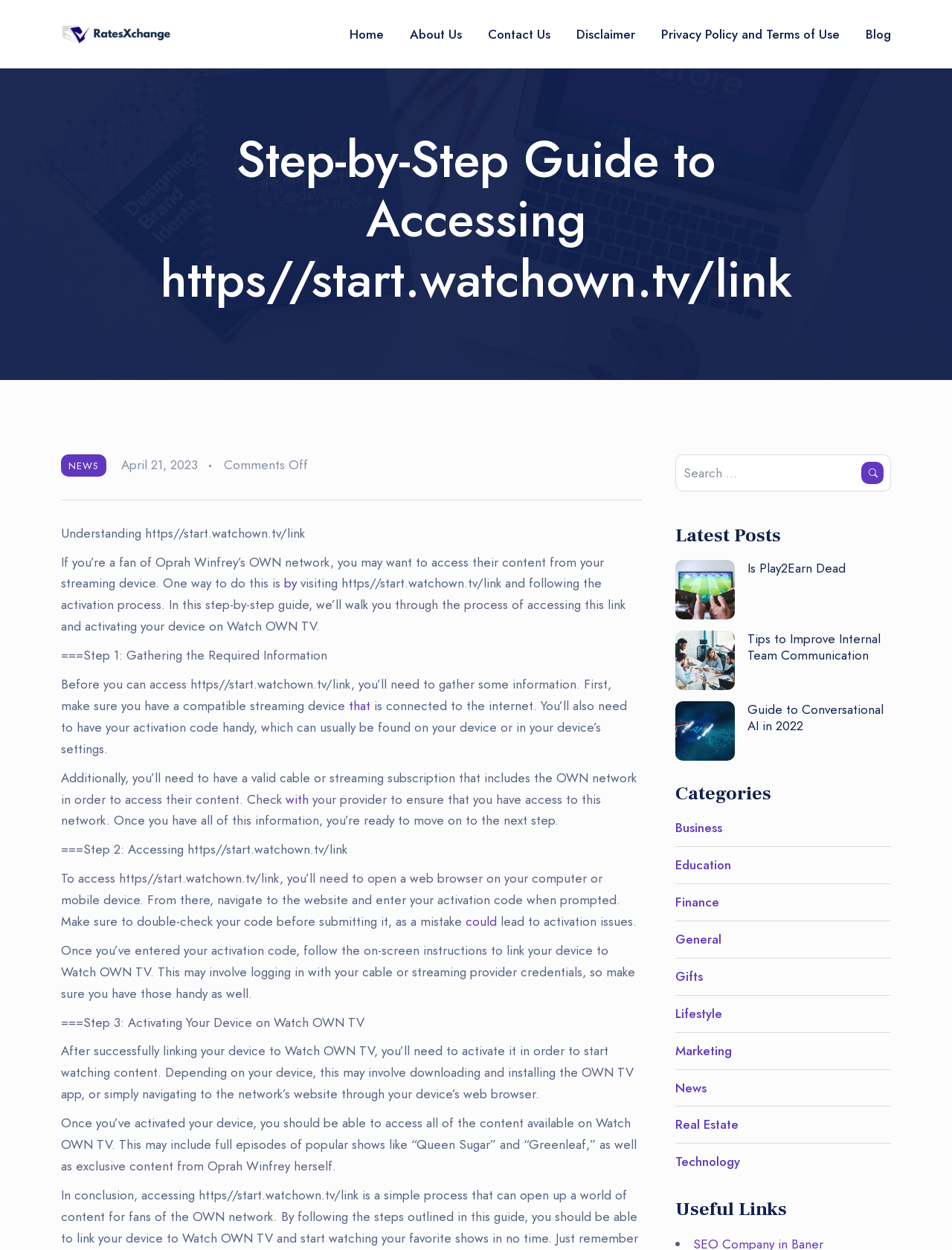Identify the bounding box coordinates of the region I need to click to complete this instruction: "Explore the 'Technology' category".

[0.709, 0.922, 0.777, 0.937]